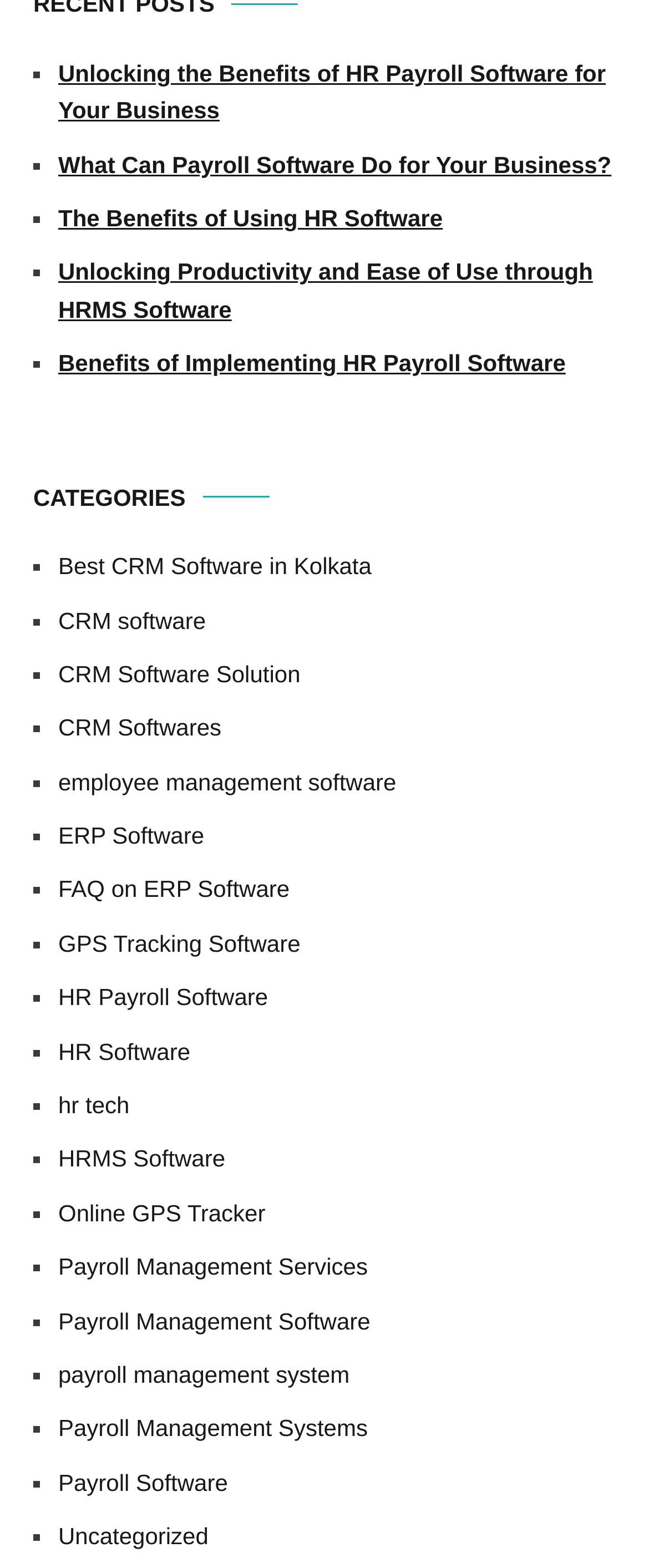What is the topic of the first link listed?
Using the information from the image, answer the question thoroughly.

The first link listed is 'Unlocking the Benefits of HR Payroll Software for Your Business', which suggests that the topic of the first link is HR Payroll Software.